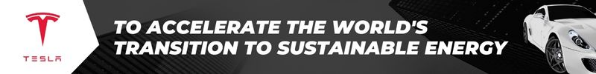What is the logo displayed prominently in the image?
Using the information from the image, answer the question thoroughly.

The question asks about the logo displayed prominently in the image. According to the caption, the image features a sleek white electric vehicle on a stylish black background, and prominently displayed is the Tesla logo. Therefore, the answer is 'Tesla logo'.